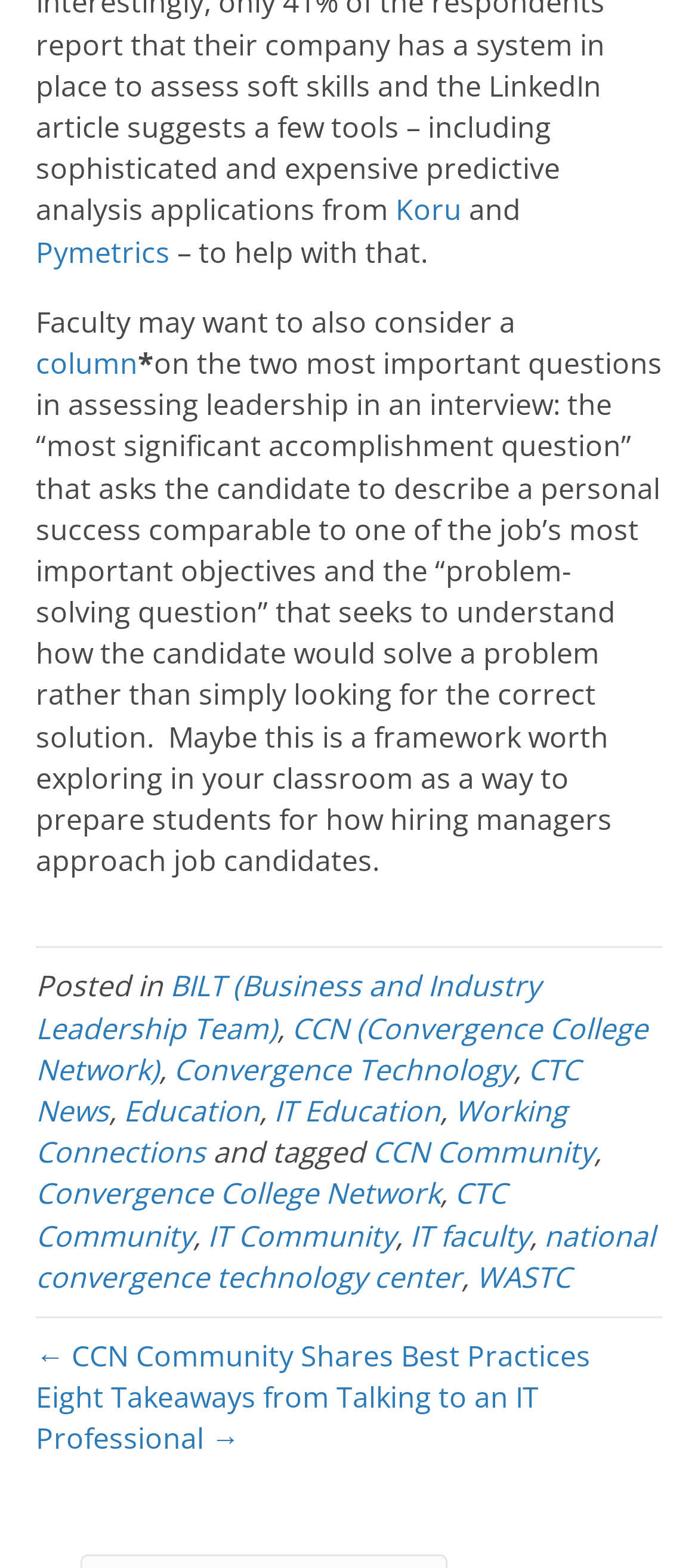What is the name of the framework mentioned in the text?
From the details in the image, provide a complete and detailed answer to the question.

The text mentions 'Pymetrics' as a framework that can be used to help with assessing leadership in an interview. This is mentioned in the context of preparing students for job interviews.